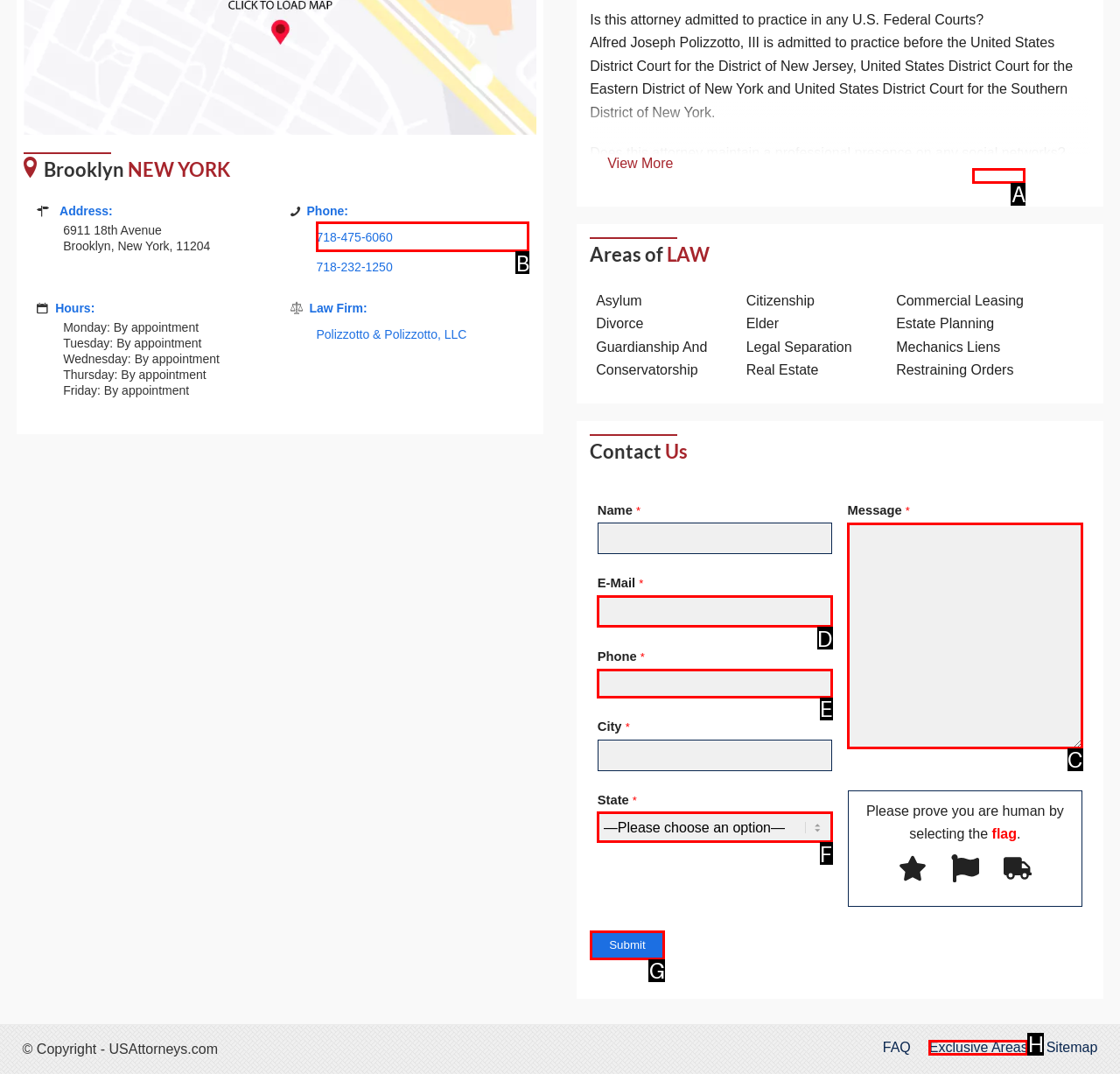Determine the HTML element that aligns with the description: Exclusive Areas
Answer by stating the letter of the appropriate option from the available choices.

H